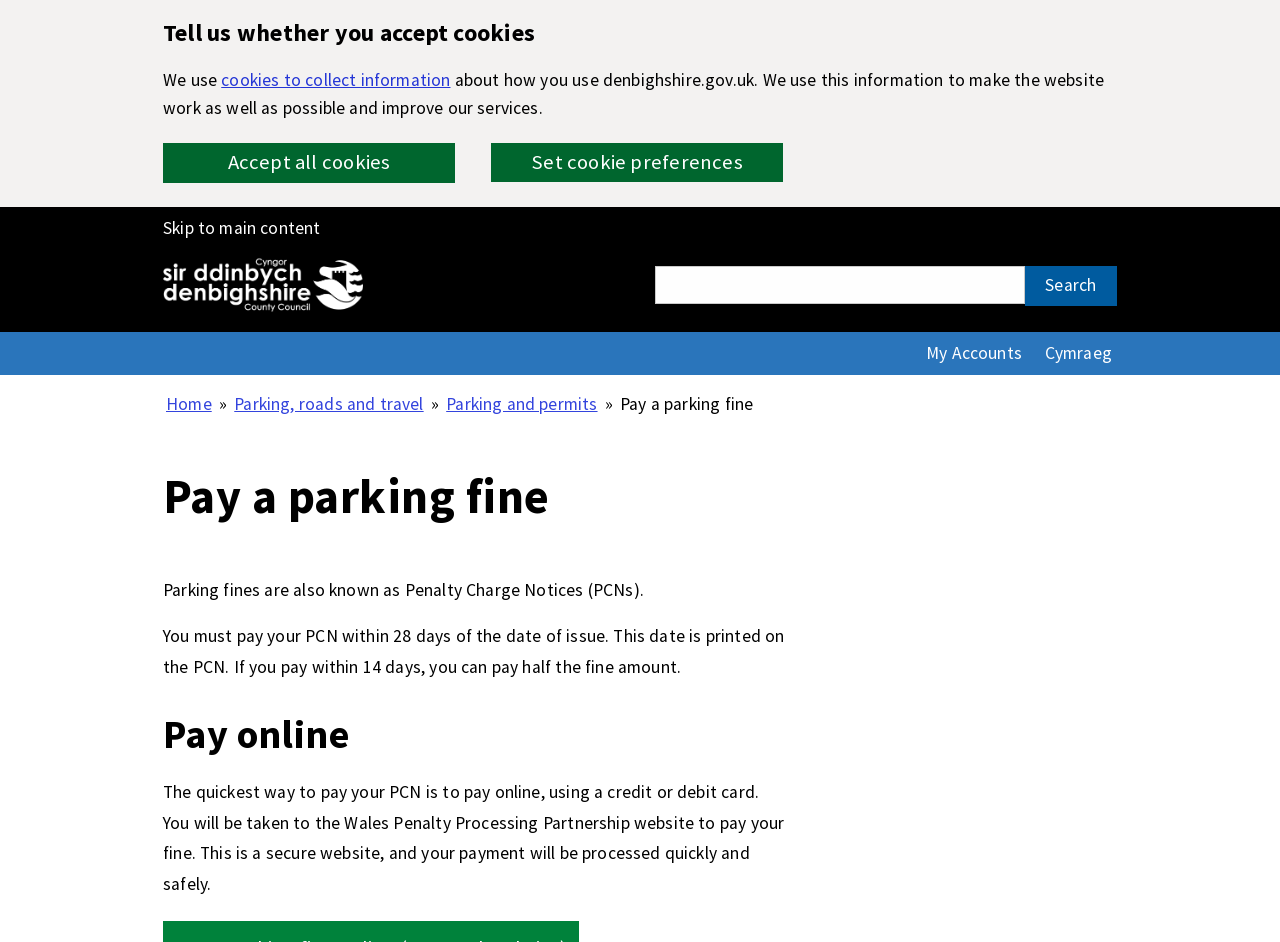Can you pinpoint the bounding box coordinates for the clickable element required for this instruction: "Pay online"? The coordinates should be four float numbers between 0 and 1, i.e., [left, top, right, bottom].

[0.127, 0.742, 0.616, 0.816]